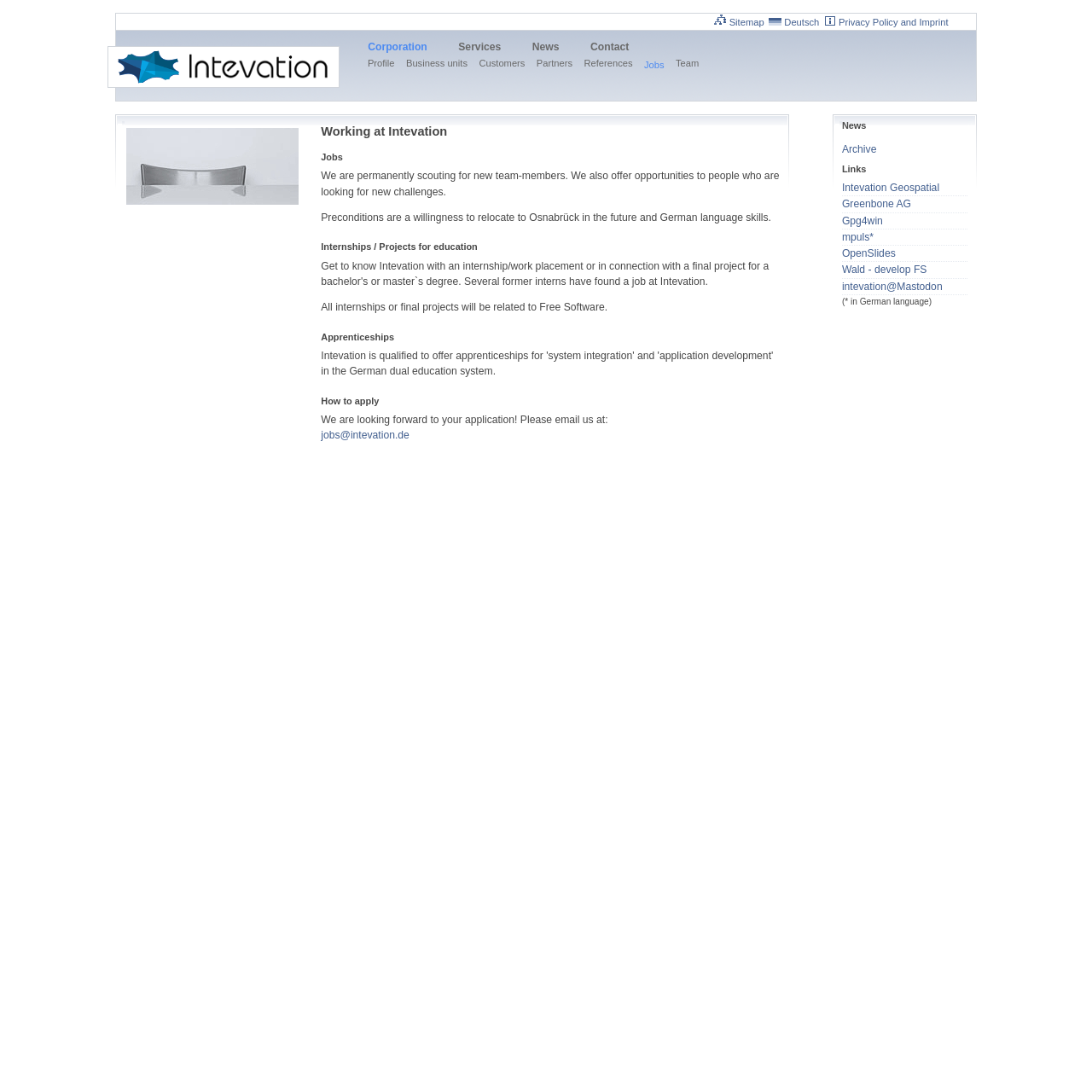Identify the bounding box coordinates for the region of the element that should be clicked to carry out the instruction: "View the Profile page". The bounding box coordinates should be four float numbers between 0 and 1, i.e., [left, top, right, bottom].

[0.331, 0.048, 0.367, 0.064]